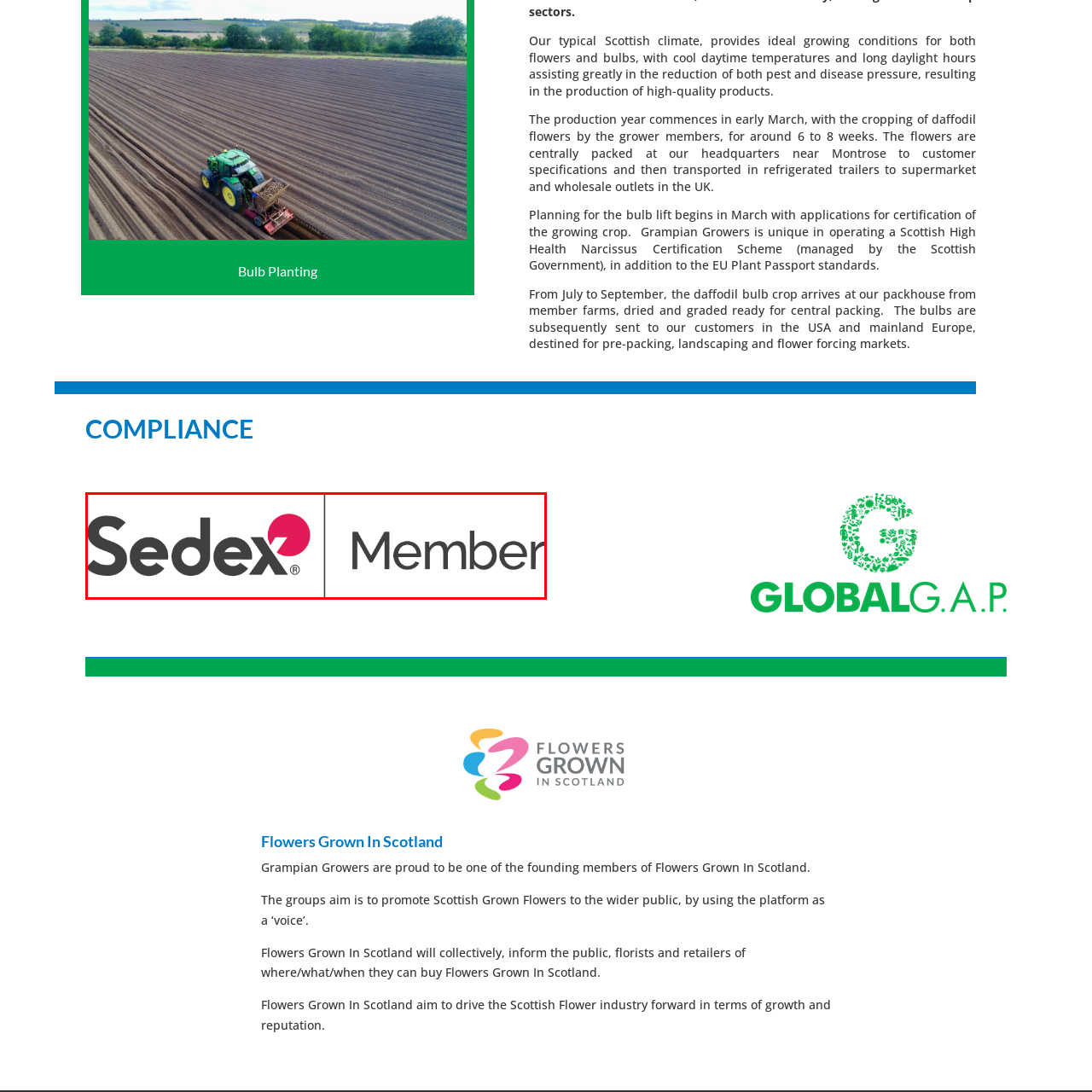Focus on the content within the red bounding box and answer this question using a single word or phrase: What is the purpose of Sedex's platform?

Facilitates supply chain transparency